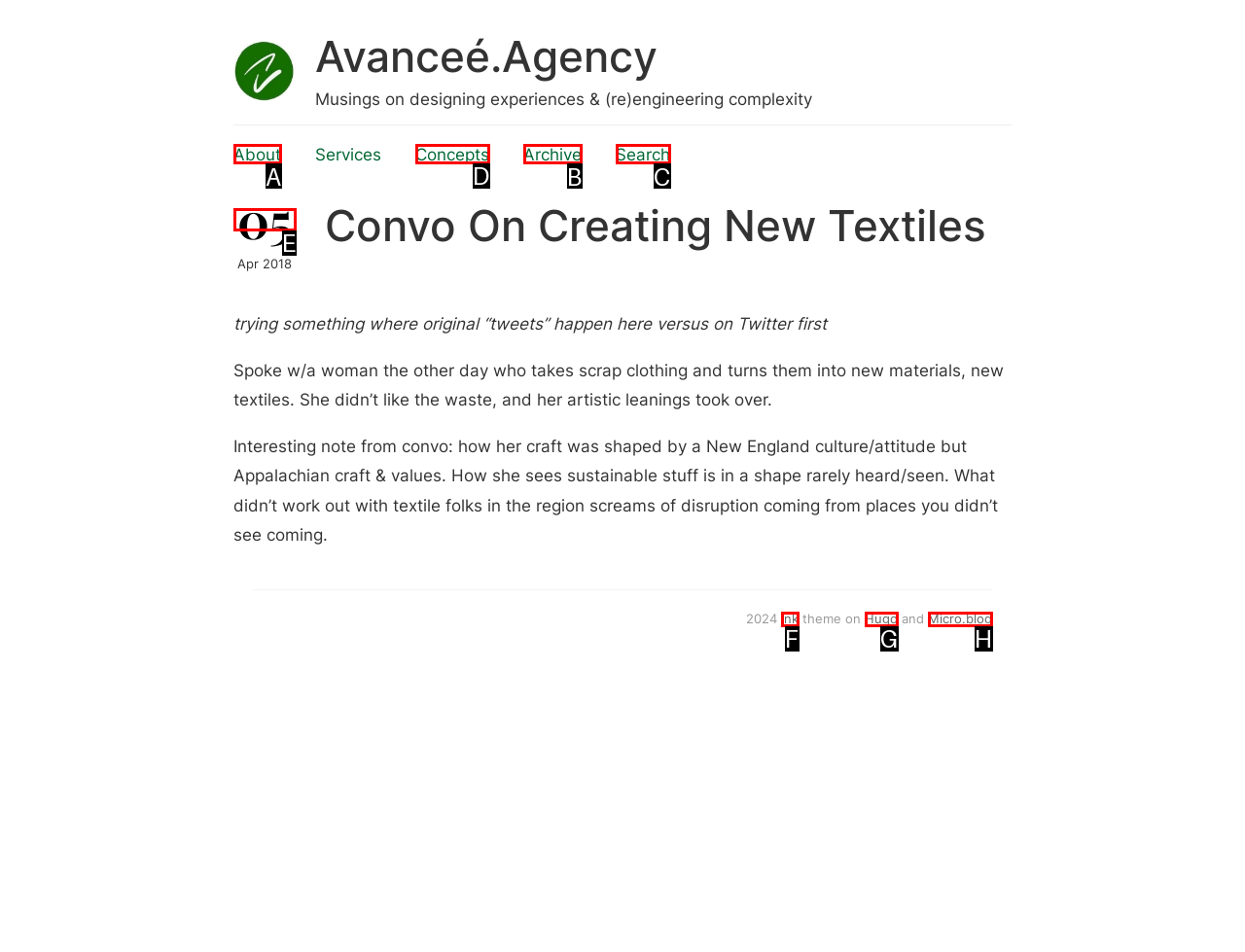Identify the correct UI element to click for the following task: explore concepts Choose the option's letter based on the given choices.

D